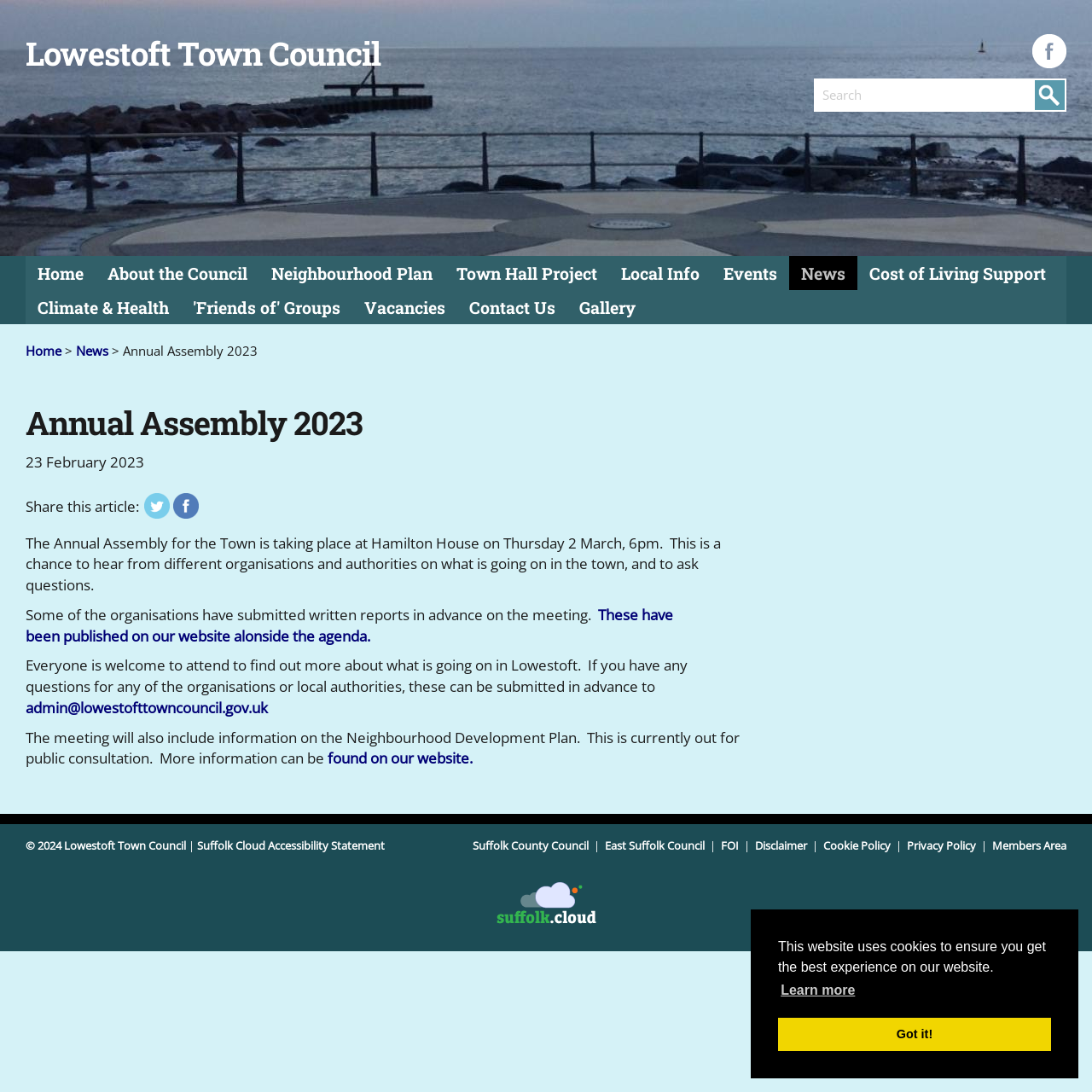Identify the bounding box coordinates of the section that should be clicked to achieve the task described: "Share on Twitter".

[0.132, 0.455, 0.155, 0.473]